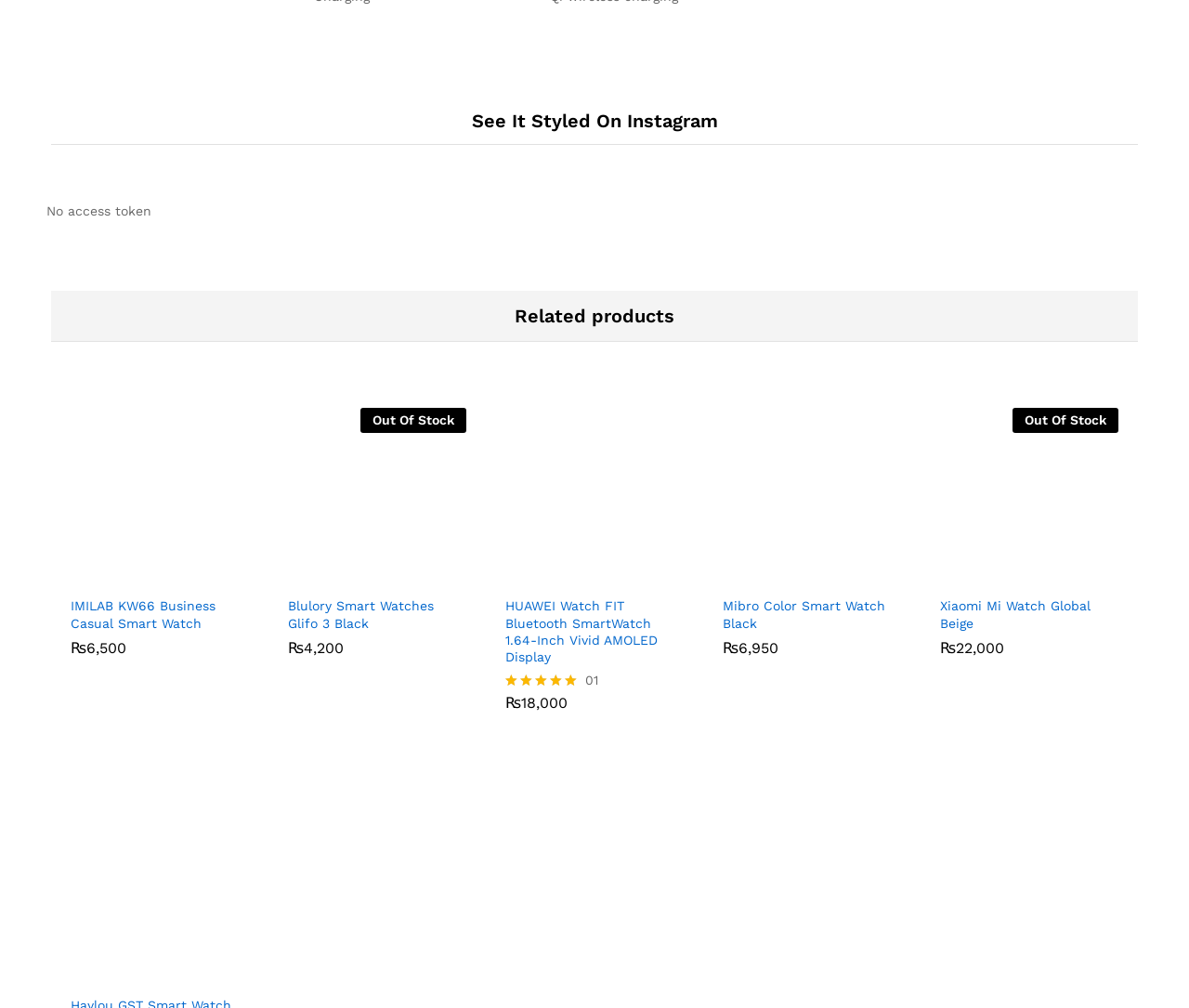How many products are listed on this webpage?
Provide an in-depth answer to the question, covering all aspects.

I counted the number of products by looking at the repeating pattern of headings and links on the webpage. I found 5 products listed, each with a heading and links to 'Add to cart', 'Quick View', and 'Compare'.